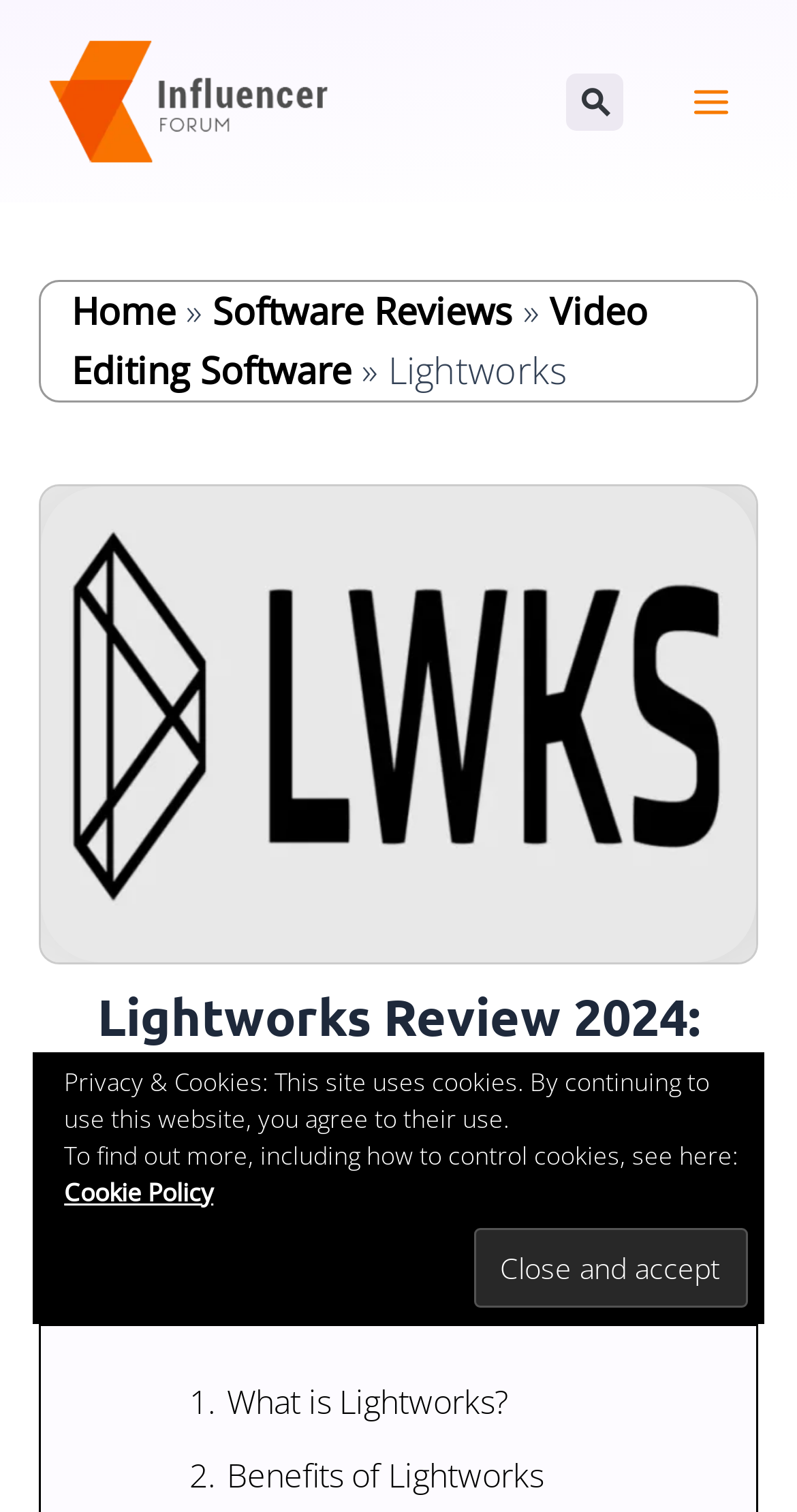Reply to the question with a single word or phrase:
What is the purpose of the 'Toggle Summary' link?

To toggle summary